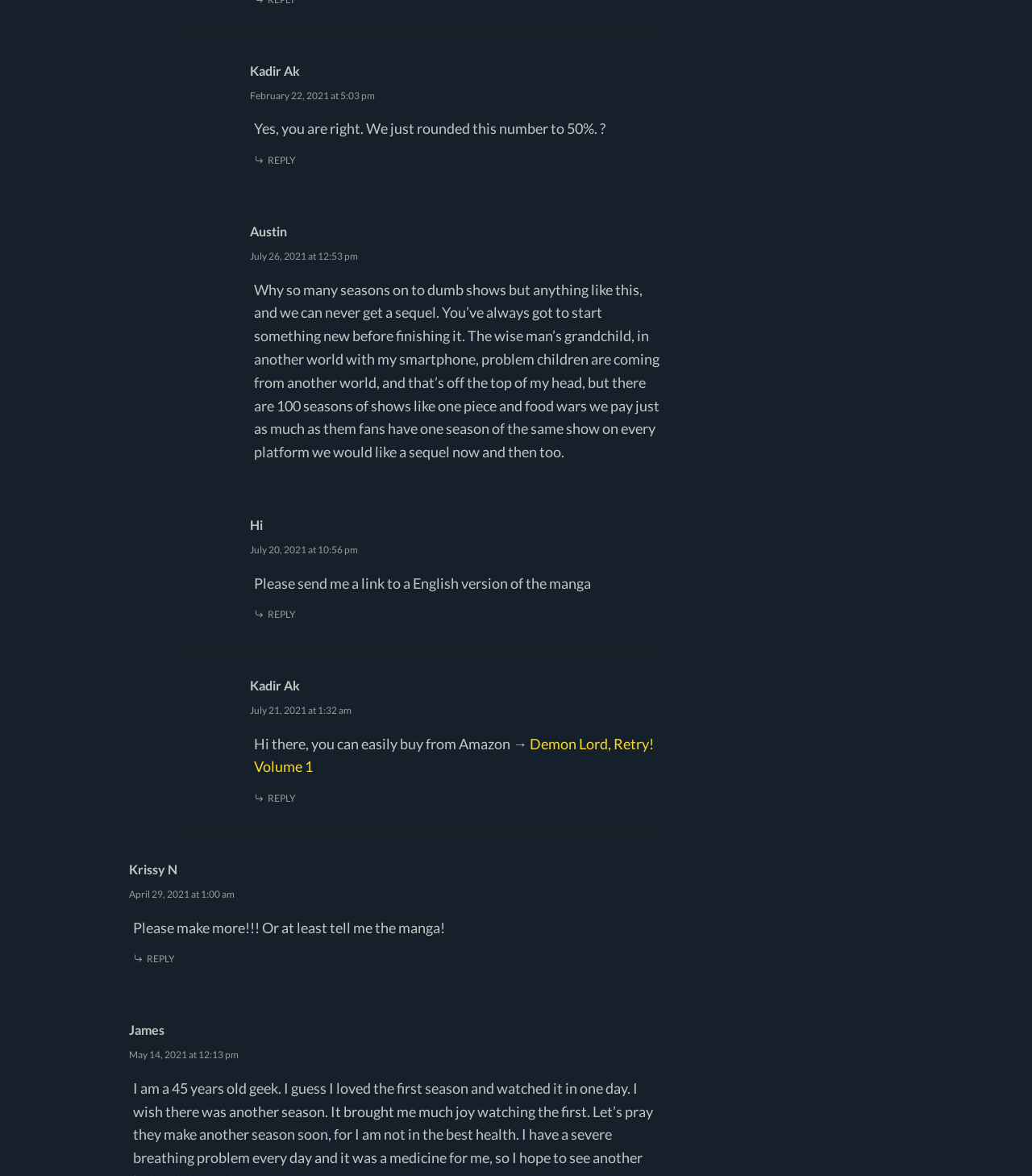Please determine the bounding box coordinates of the area that needs to be clicked to complete this task: 'Reply to Hi'. The coordinates must be four float numbers between 0 and 1, formatted as [left, top, right, bottom].

[0.246, 0.941, 0.287, 0.954]